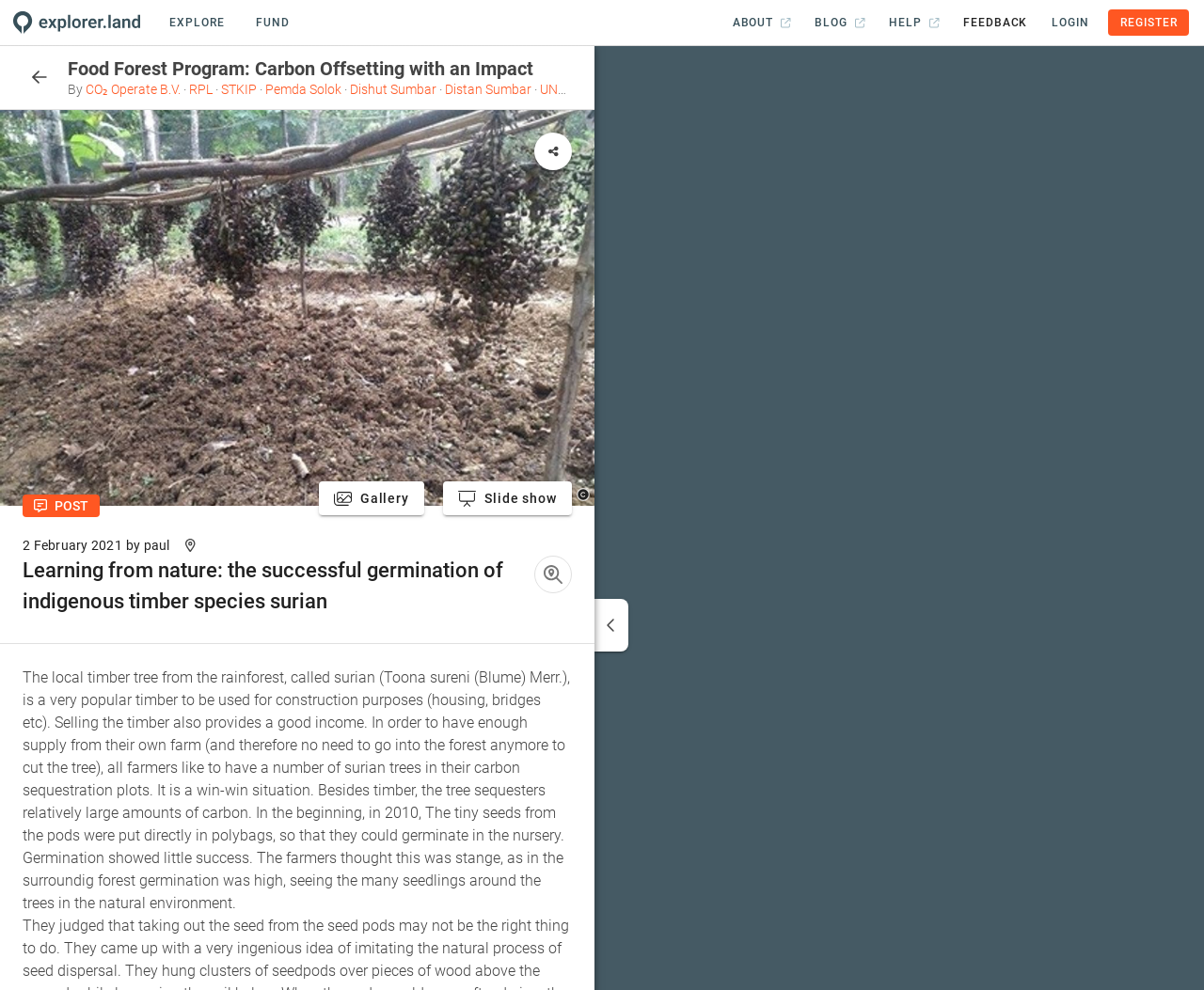Answer the question in one word or a short phrase:
What is the name of the program?

Food Forest Program